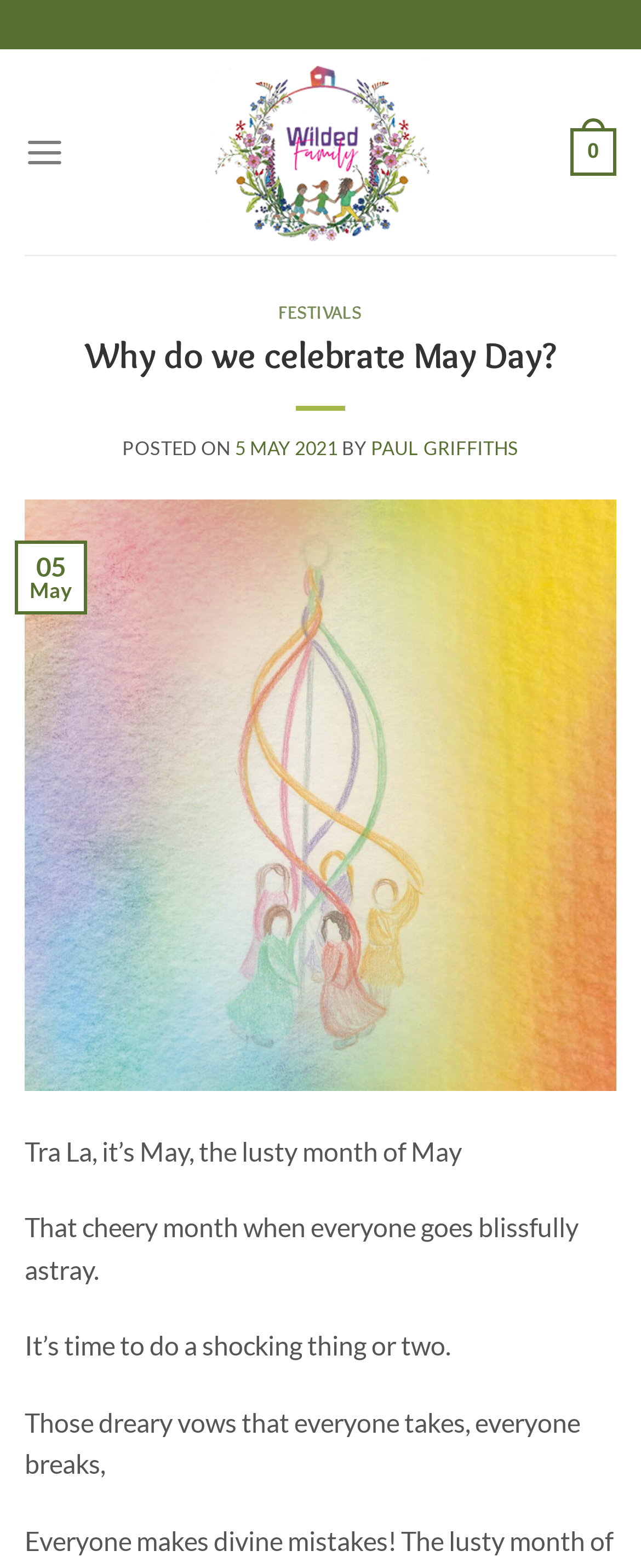Find the headline of the webpage and generate its text content.

Why do we celebrate May Day?